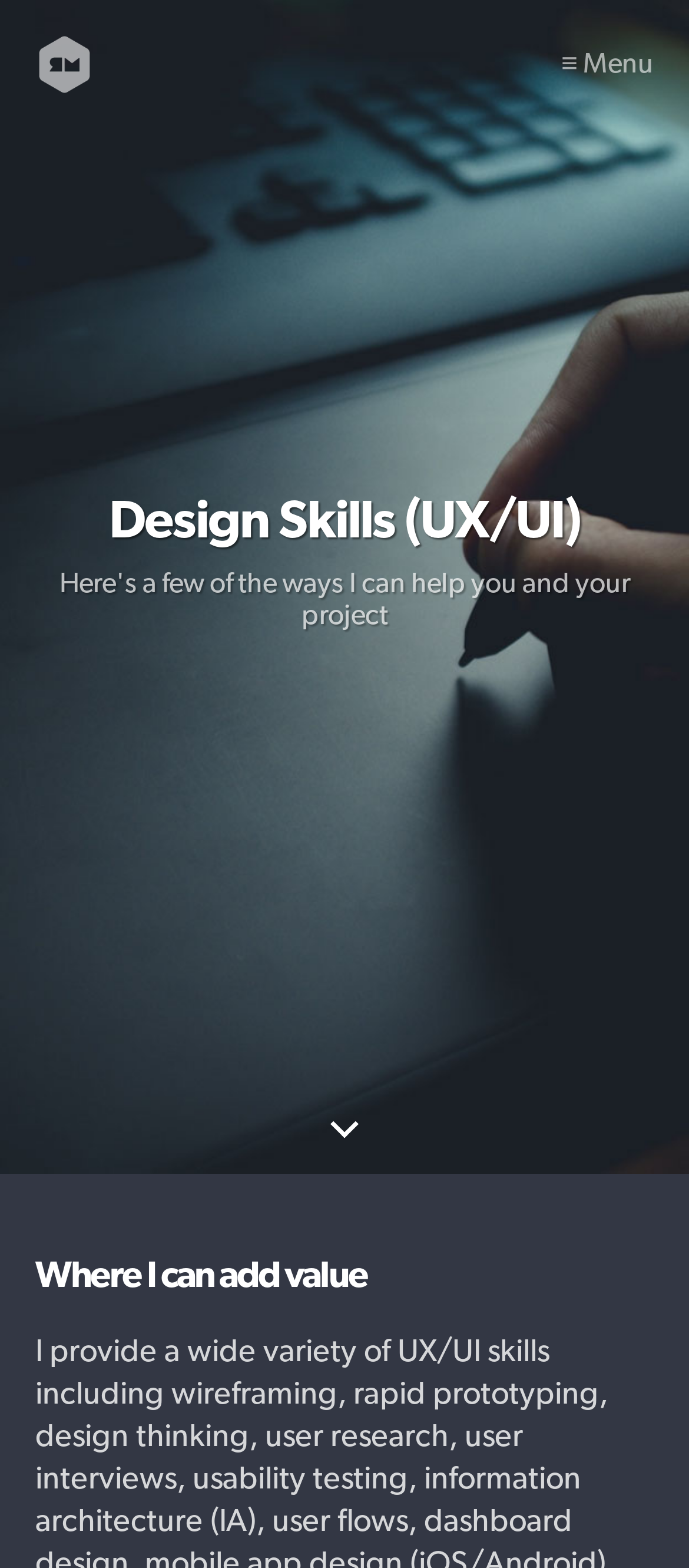Provide the bounding box coordinates in the format (top-left x, top-left y, bottom-right x, bottom-right y). All values are floating point numbers between 0 and 1. Determine the bounding box coordinate of the UI element described as: ≡ Menu

[0.815, 0.033, 0.949, 0.051]